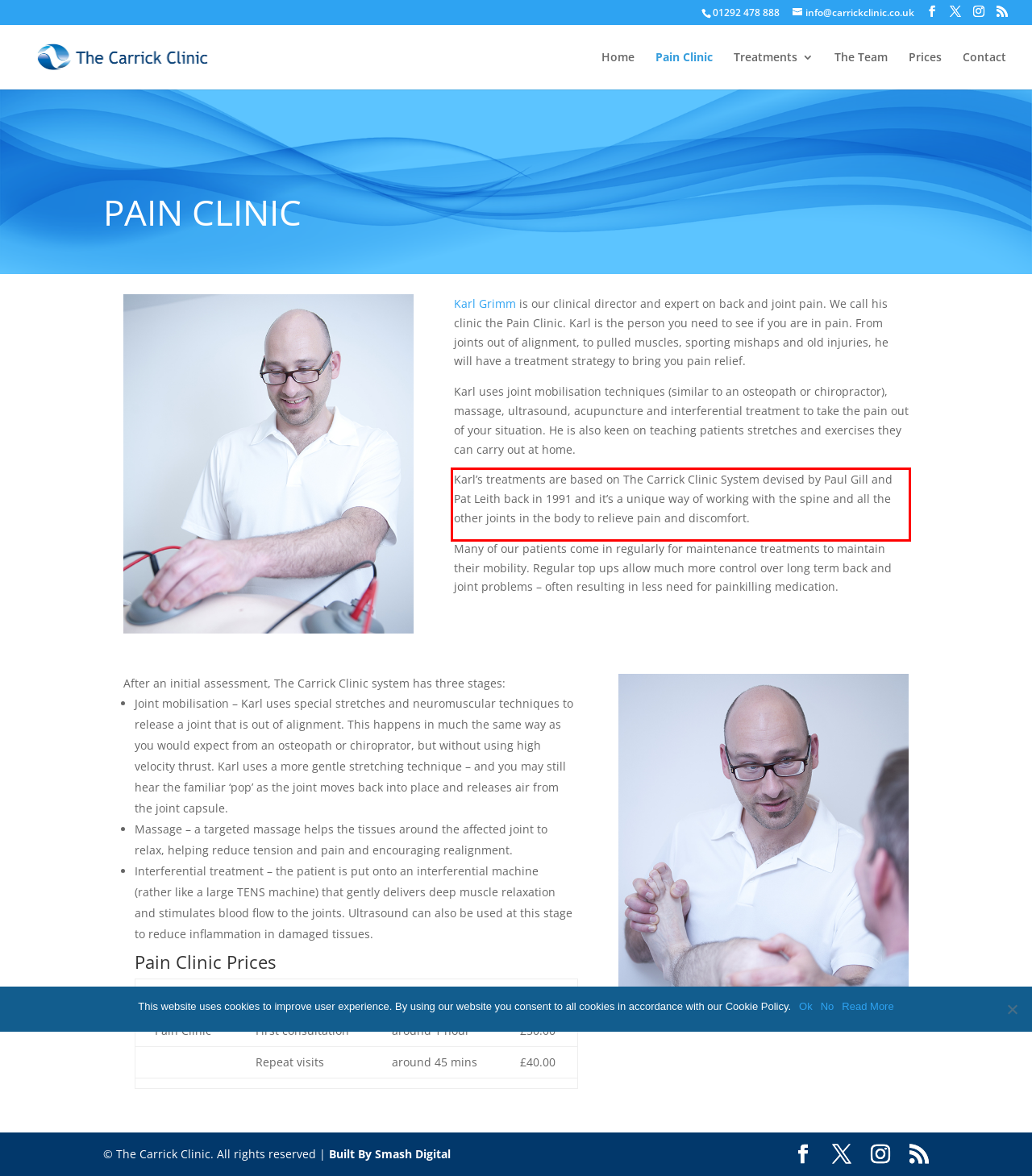With the provided screenshot of a webpage, locate the red bounding box and perform OCR to extract the text content inside it.

Karl’s treatments are based on The Carrick Clinic System devised by Paul Gill and Pat Leith back in 1991 and it’s a unique way of working with the spine and all the other joints in the body to relieve pain and discomfort.